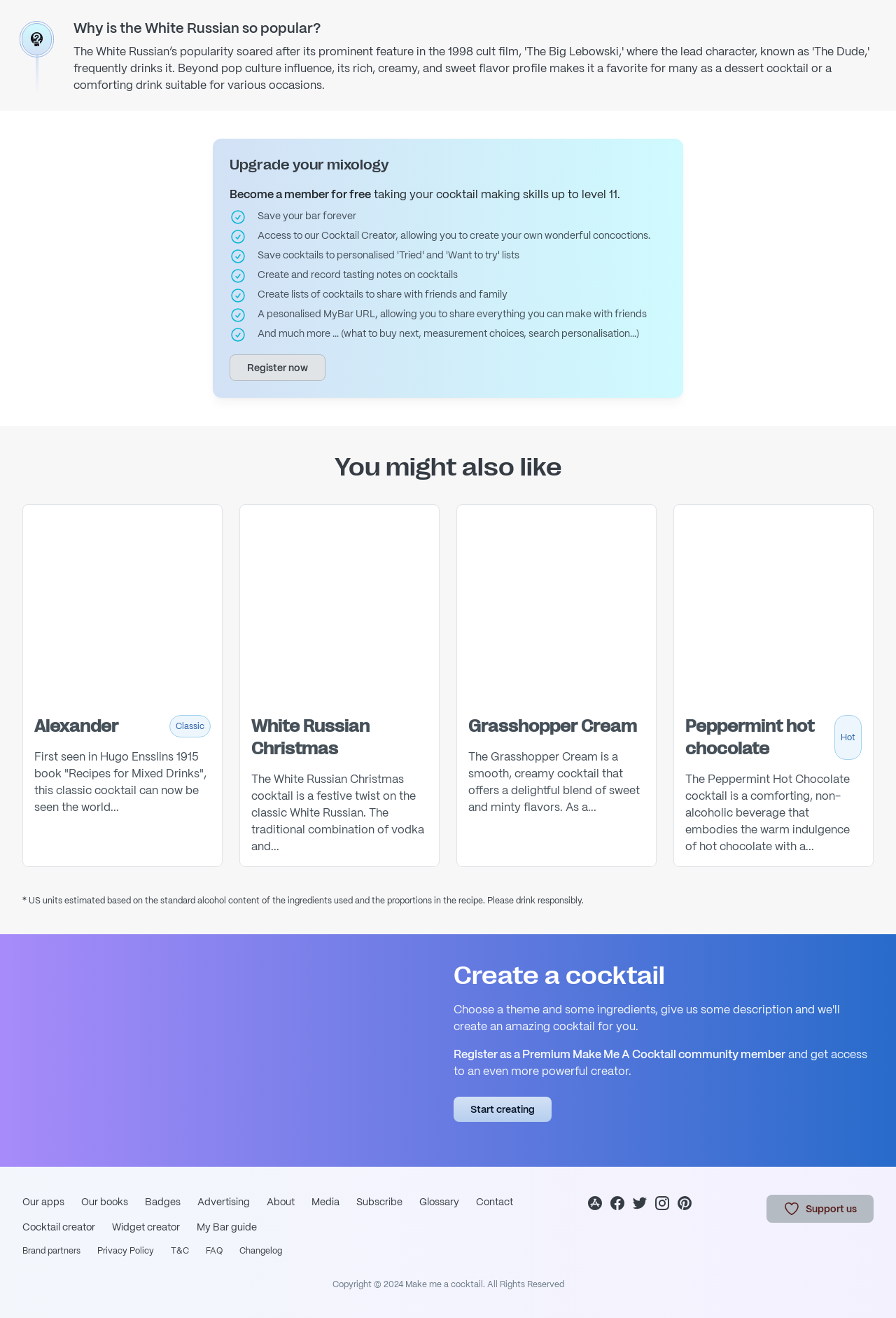Pinpoint the bounding box coordinates of the clickable element to carry out the following instruction: "View the White Russian Christmas cocktail."

[0.267, 0.383, 0.491, 0.658]